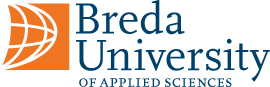What does the orange symbol represent?
Answer briefly with a single word or phrase based on the image.

Global education and interconnectedness